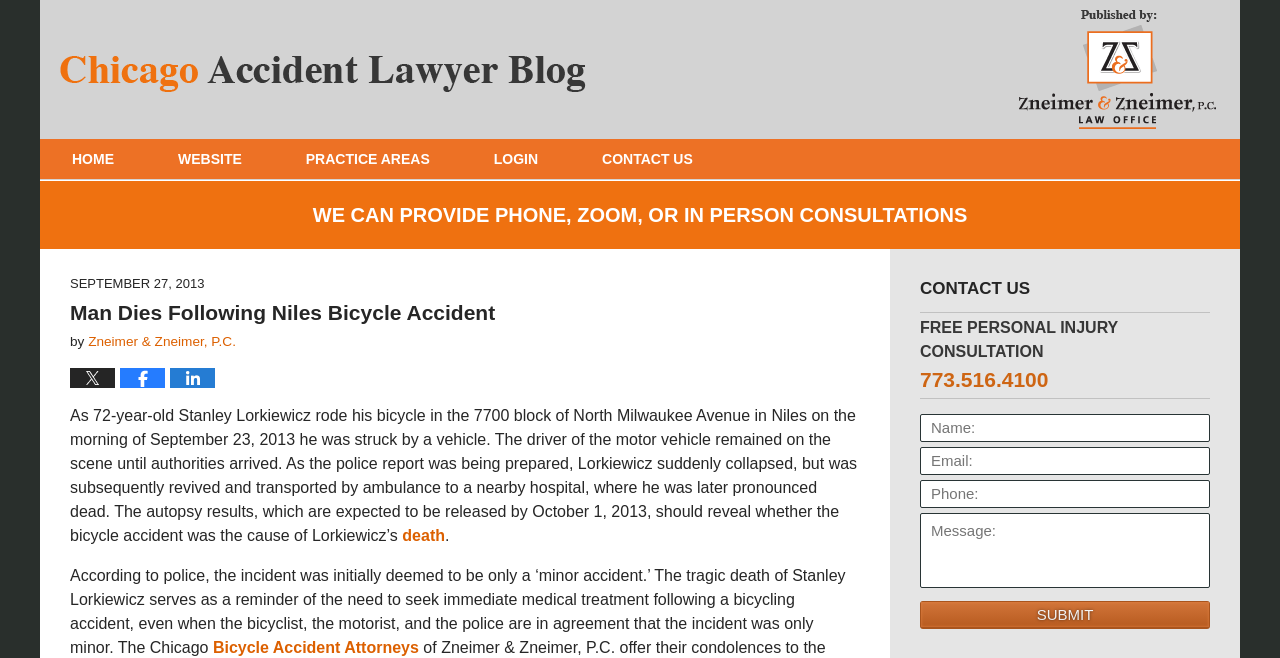Please determine the bounding box coordinates of the area that needs to be clicked to complete this task: 'Explore the 'VIDEOS' section'. The coordinates must be four float numbers between 0 and 1, formatted as [left, top, right, bottom].

None